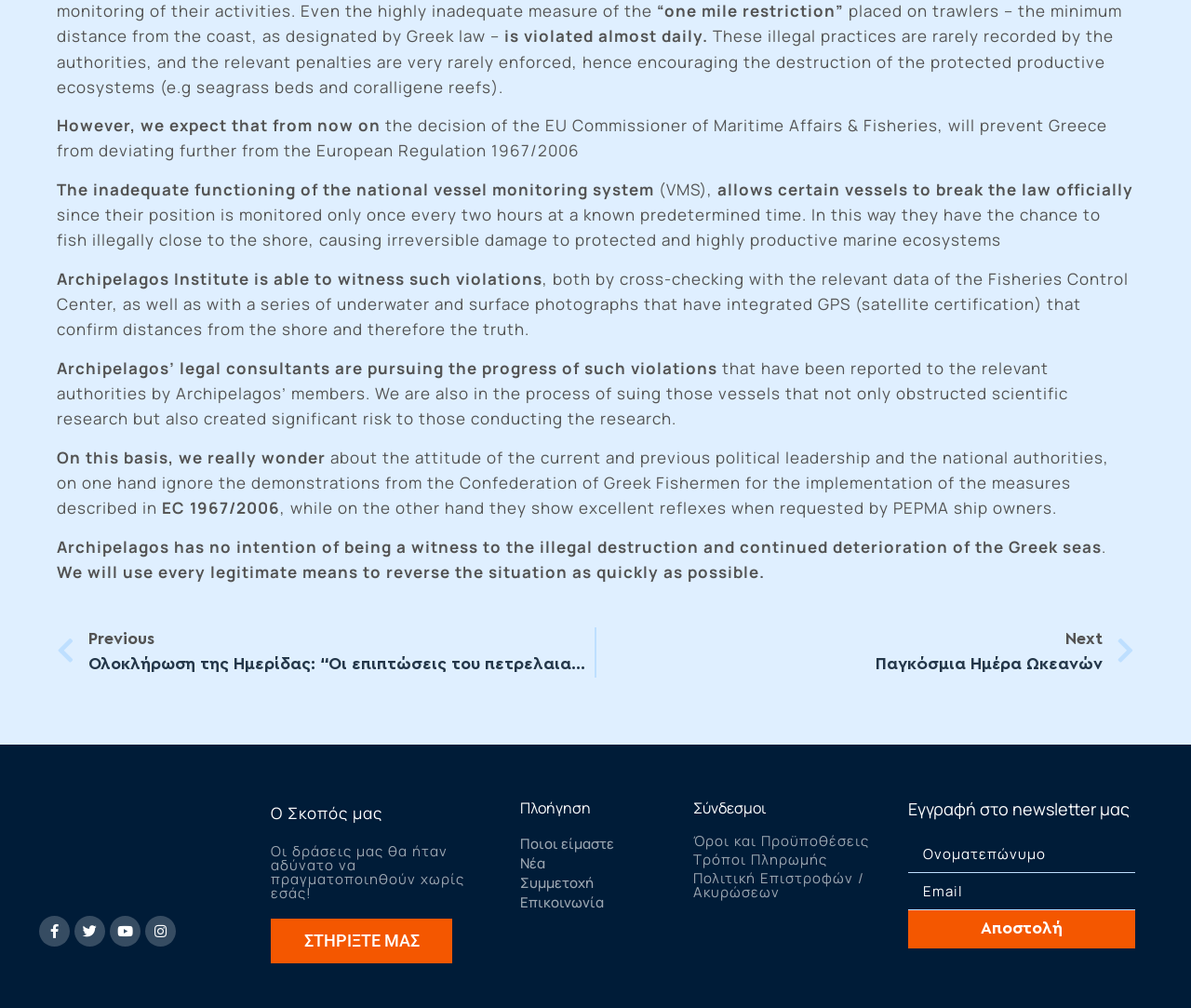What can be done to support Archipelagos' efforts?
Please use the image to provide an in-depth answer to the question.

The text mentions that Archipelagos' actions would be impossible without the support of others, and there is a call to action to 'ΣΤΗΡΙΞΤΕ ΜΑΣ' (Support Us) and to participate in their efforts to protect the Greek seas.